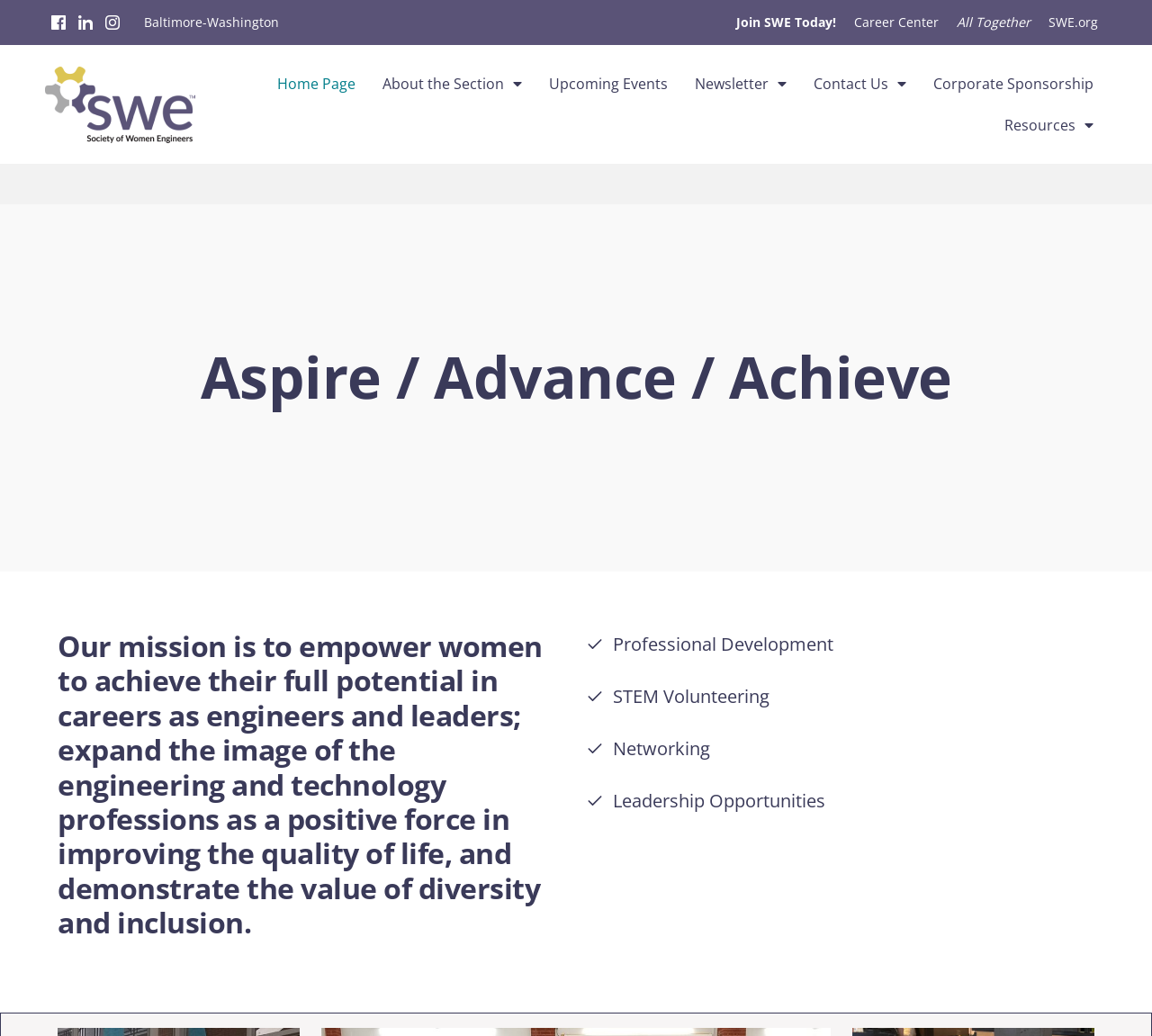What is the name of the section?
Based on the image, provide a one-word or brief-phrase response.

Baltimore-Washington